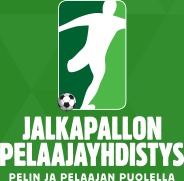Explain the scene depicted in the image, including all details.

The image displays the logo of the "Jalkapallon Pelaajayhdistys," which translates to "Football Players' Association" in English. The design features a dynamic silhouette of a football player in action, emphasizing movement and athleticism. The logo is centrally placed against a vibrant green background, symbolizing the sport's connection to the field. Beneath the player, the organization's name is prominently featured in bold, white letters, reinforcing the association's identity and mission of advocating for players in the game. The tagline "Pelien ja Pelaajan Puolella," meaning "On the Side of the Game and the Player," underscores the association's commitment to supporting both the sport and its athletes.